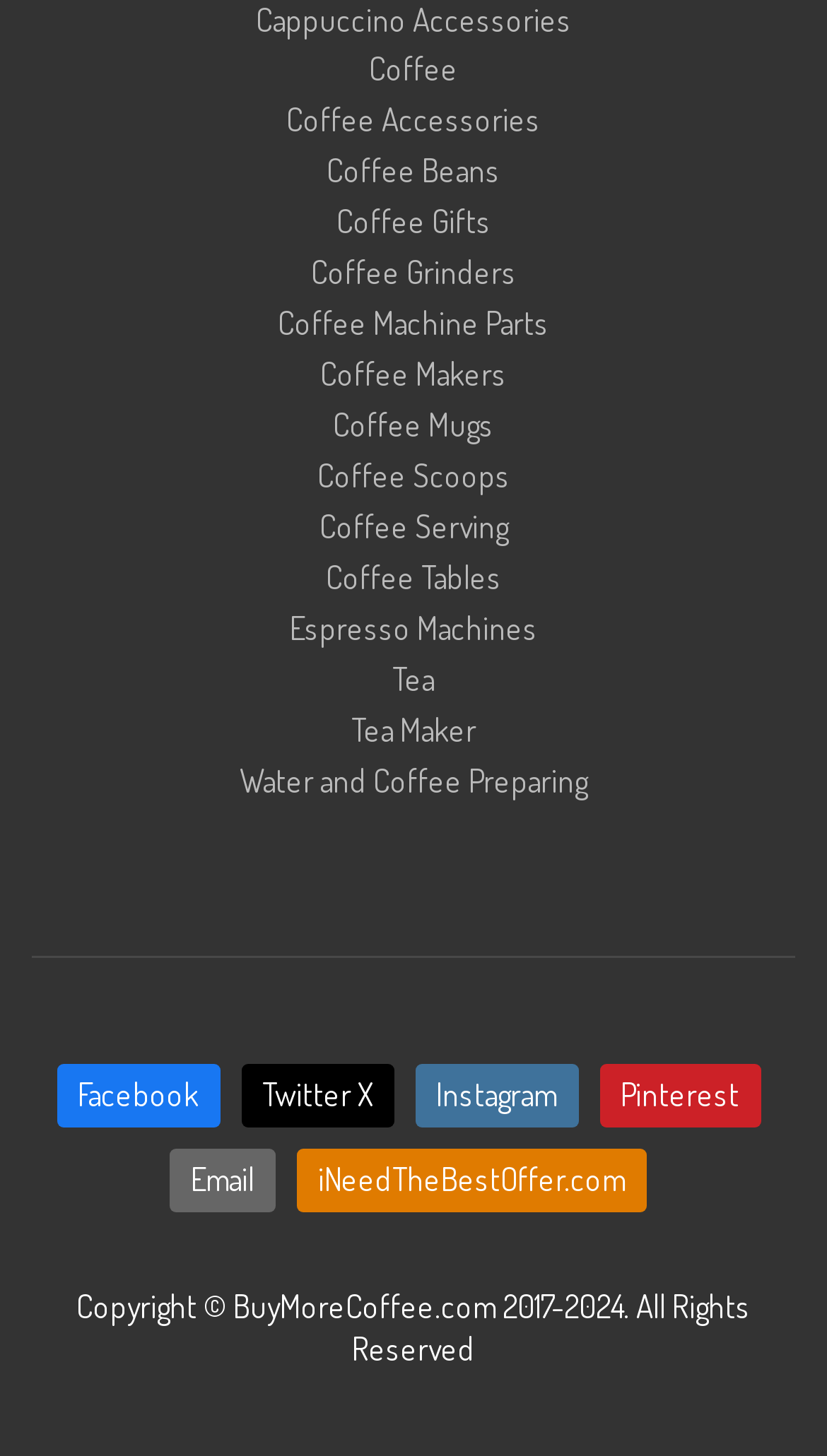What is the main category of products on this website?
Answer the question in a detailed and comprehensive manner.

Based on the links provided on the webpage, it appears that the main category of products on this website is coffee, as there are multiple links related to coffee, such as 'Coffee', 'Coffee Accessories', 'Coffee Beans', and so on.